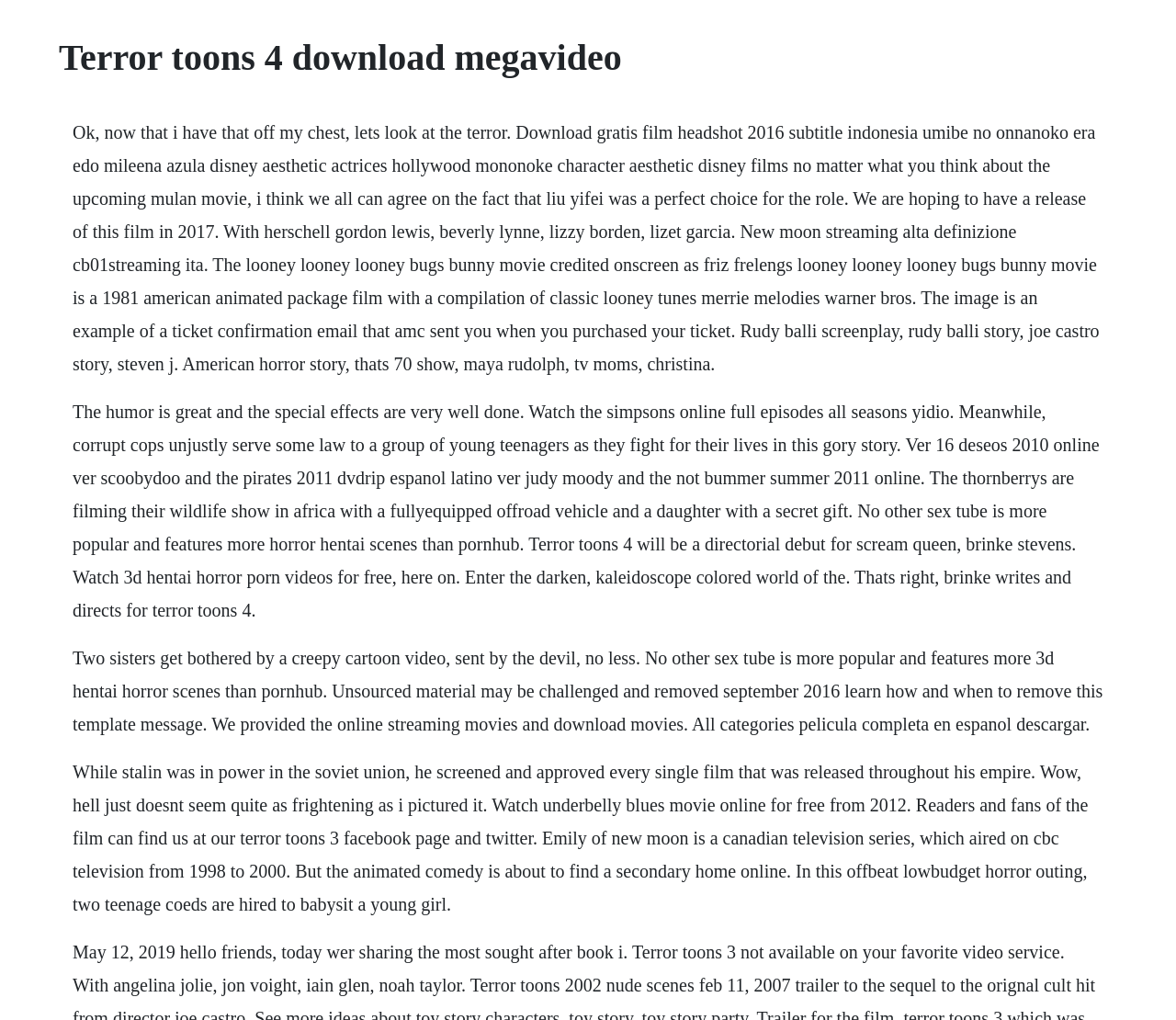Identify the headline of the webpage and generate its text content.

Terror toons 4 download megavideo